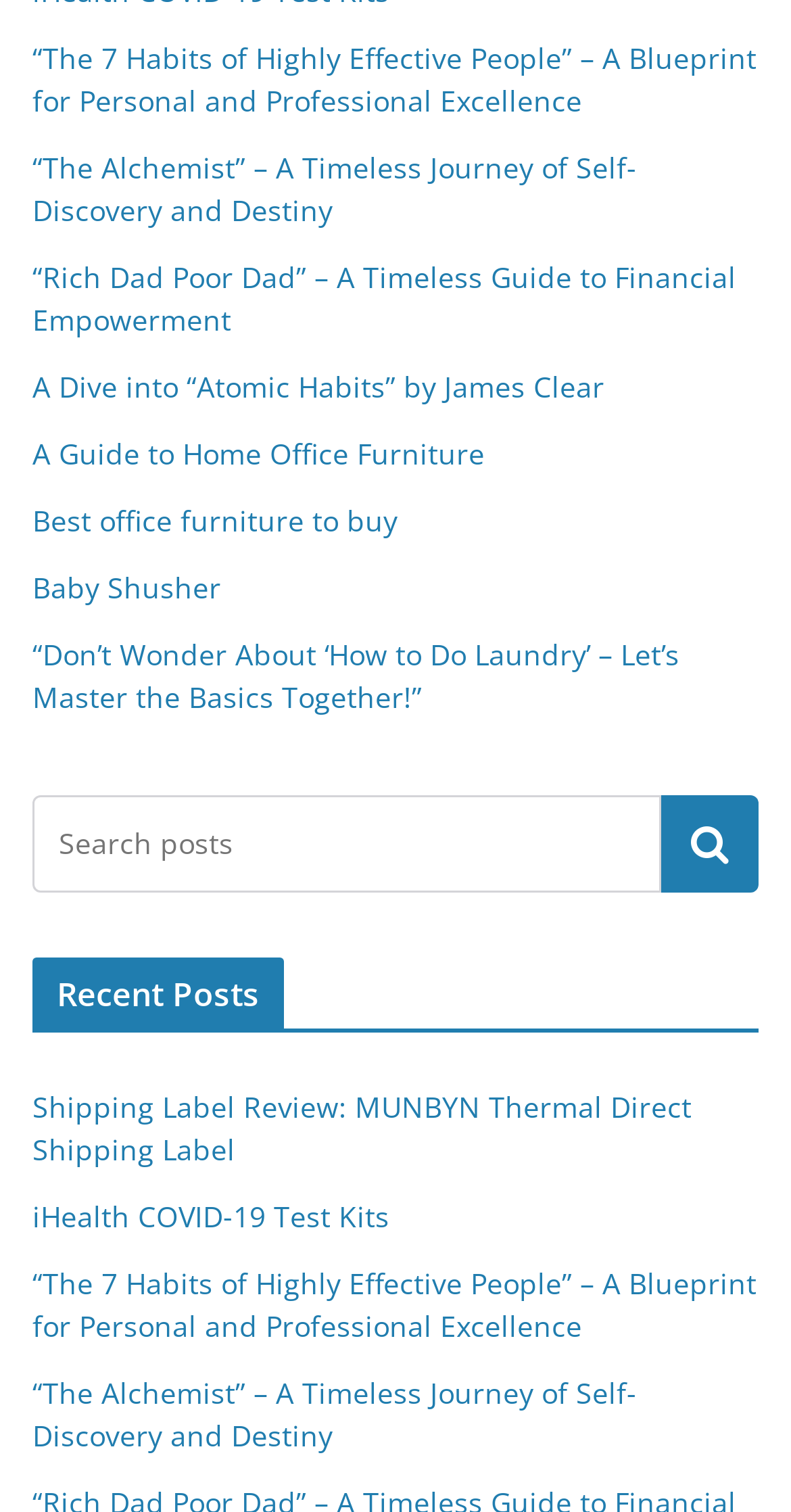Can you specify the bounding box coordinates of the area that needs to be clicked to fulfill the following instruction: "Read about 'The 7 Habits of Highly Effective People'"?

[0.041, 0.025, 0.956, 0.079]